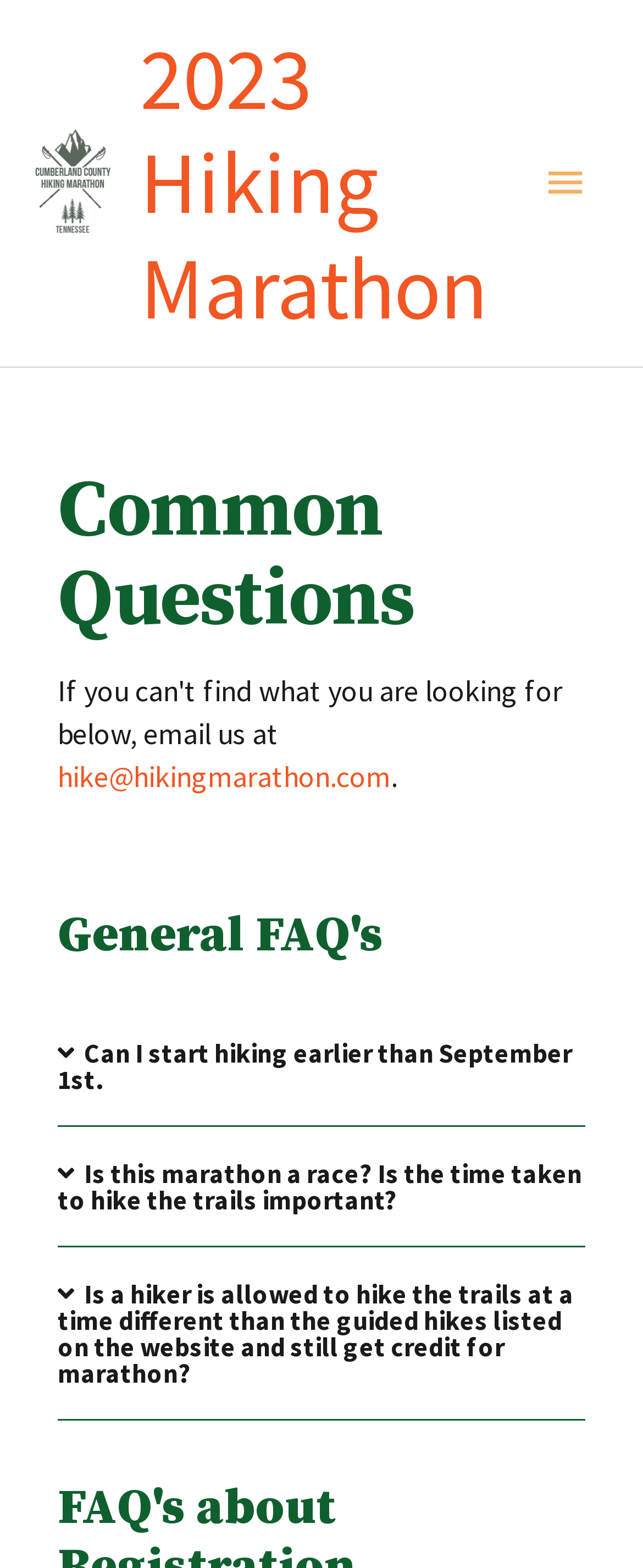Find the bounding box coordinates of the element I should click to carry out the following instruction: "Check the FAQ about 'Is this marathon a race?'".

[0.09, 0.73, 0.91, 0.796]